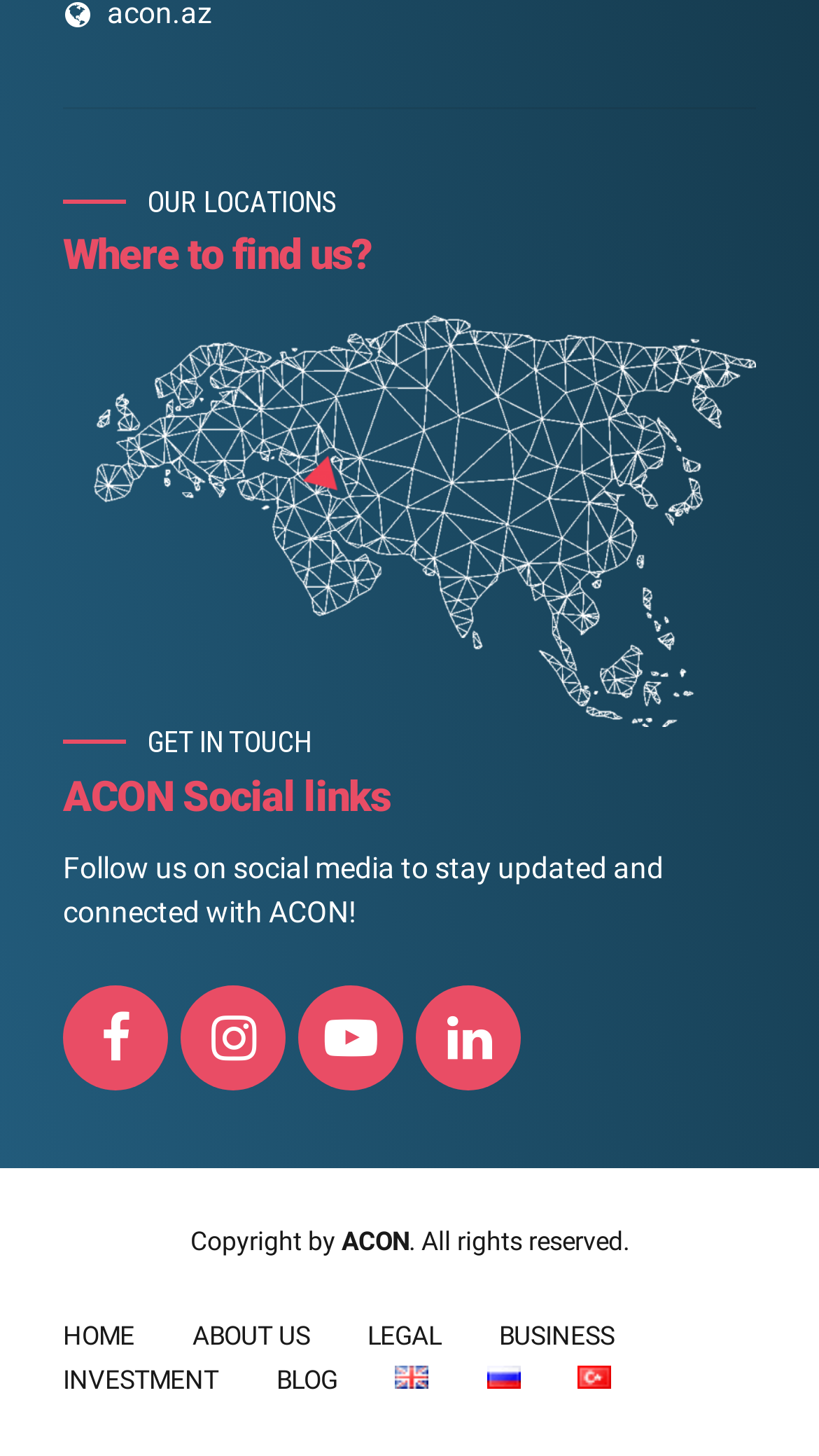What is the location mentioned on the webpage?
Based on the image, answer the question with as much detail as possible.

I found the location mentioned on the webpage by looking at the image description 'Law firm in Azerbaijan Footer Map', which indicates that the law firm has a location in Azerbaijan.